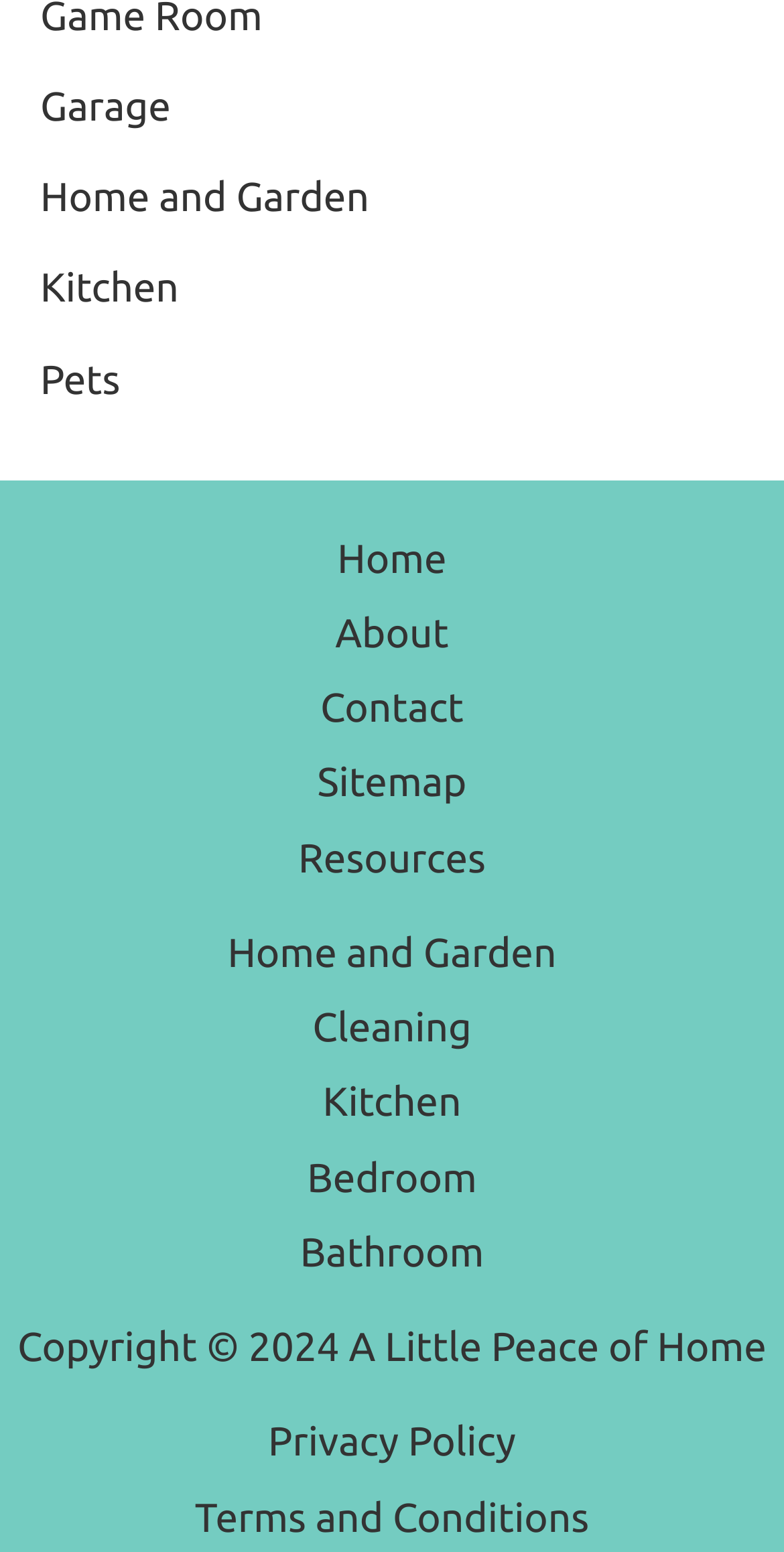Use a single word or phrase to answer the question:
What is the name of the website?

A Little Peace of Home